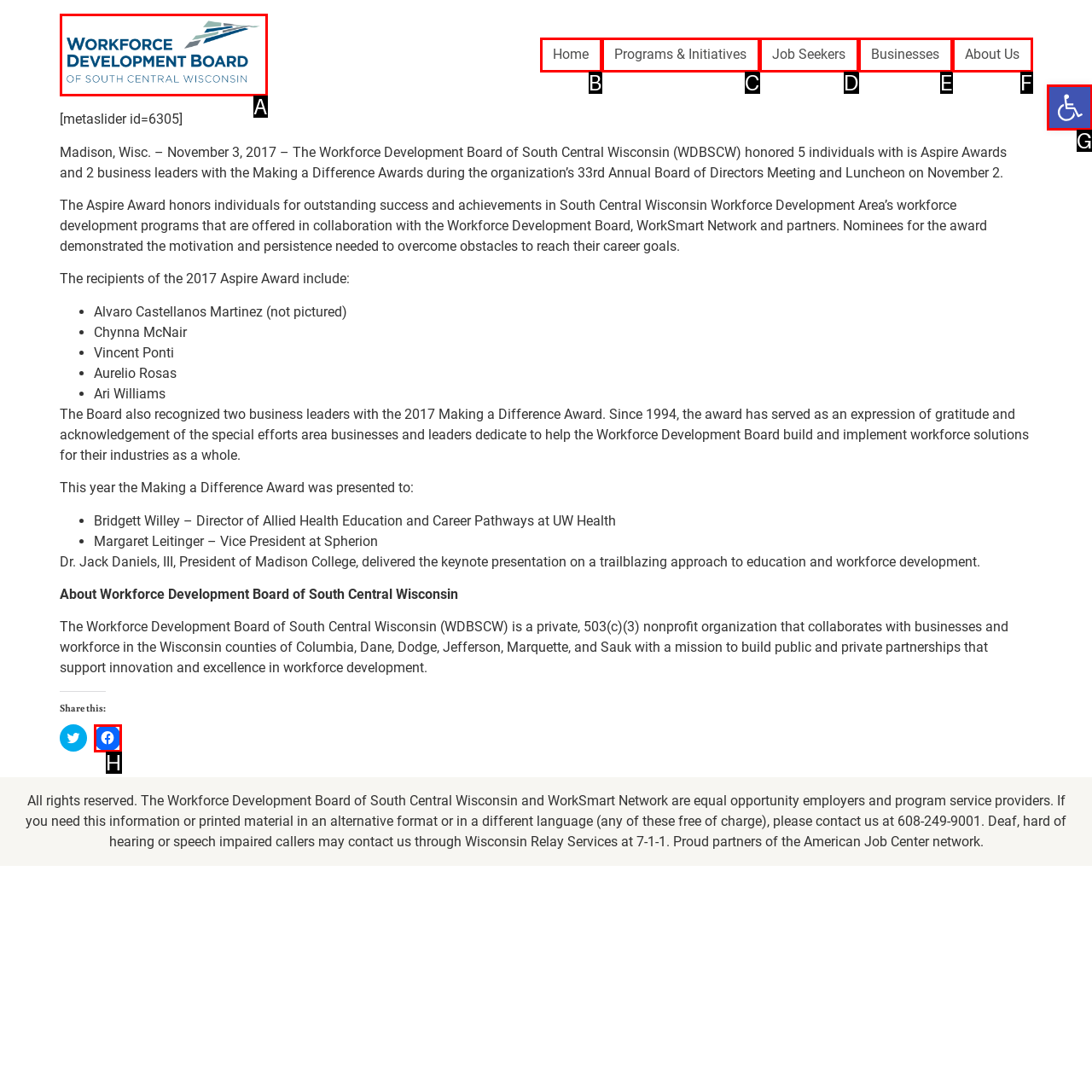Determine the letter of the element I should select to fulfill the following instruction: Open toolbar Accessibility Tools. Just provide the letter.

G